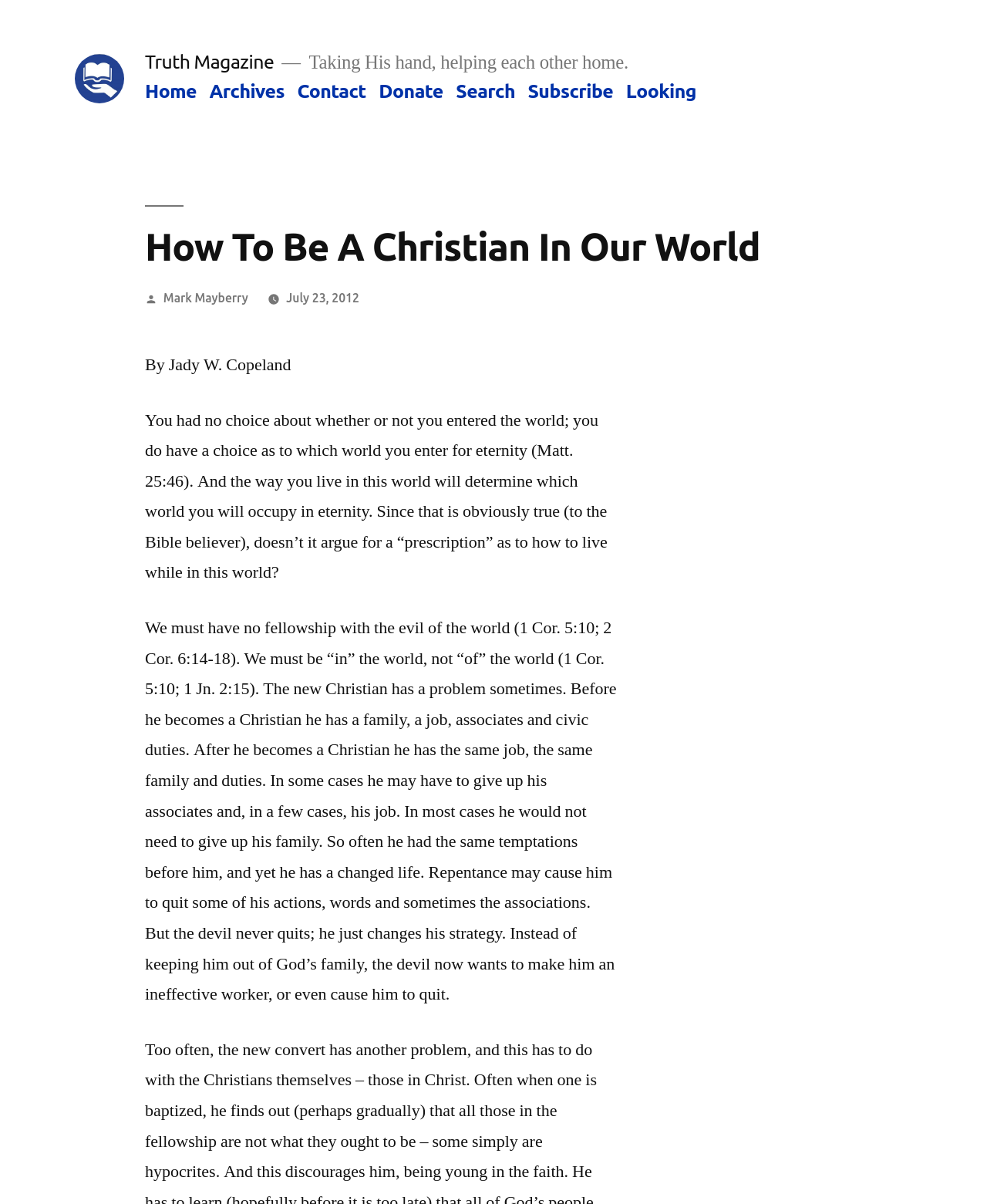Use the information in the screenshot to answer the question comprehensively: What is the date of the article?

The date of the article can be found in the article section, where it is written as 'July 23, 2012'.